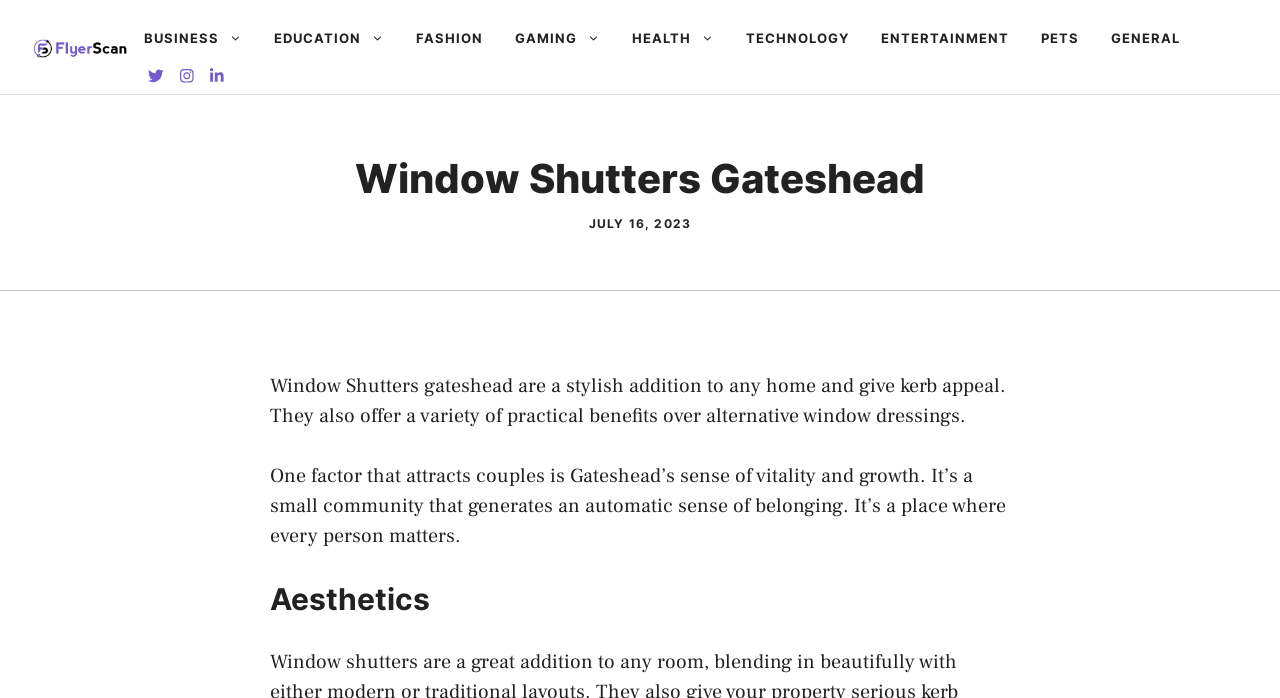Give a detailed account of the webpage.

The webpage is about Window Shutters Gateshead, with a prominent banner at the top displaying the site's name. Below the banner, there is a navigation menu with 10 links, including BUSINESS, EDUCATION, FASHION, and others, stretching across the top of the page. 

A large heading "Window Shutters Gateshead" is centered on the page, followed by a time stamp "JULY 16, 2023" on the right side. Below the heading, there is a paragraph of text that describes the benefits of window shutters, stating that they are a stylish addition to any home and offer practical benefits over alternative window dressings.

Further down, there is another paragraph of text that discusses the sense of community in Gateshead, describing it as a small community that generates a sense of belonging. 

Finally, there is a heading "Aesthetics" at the bottom of the page. There are also several empty links scattered throughout the navigation menu, but they do not contain any text.